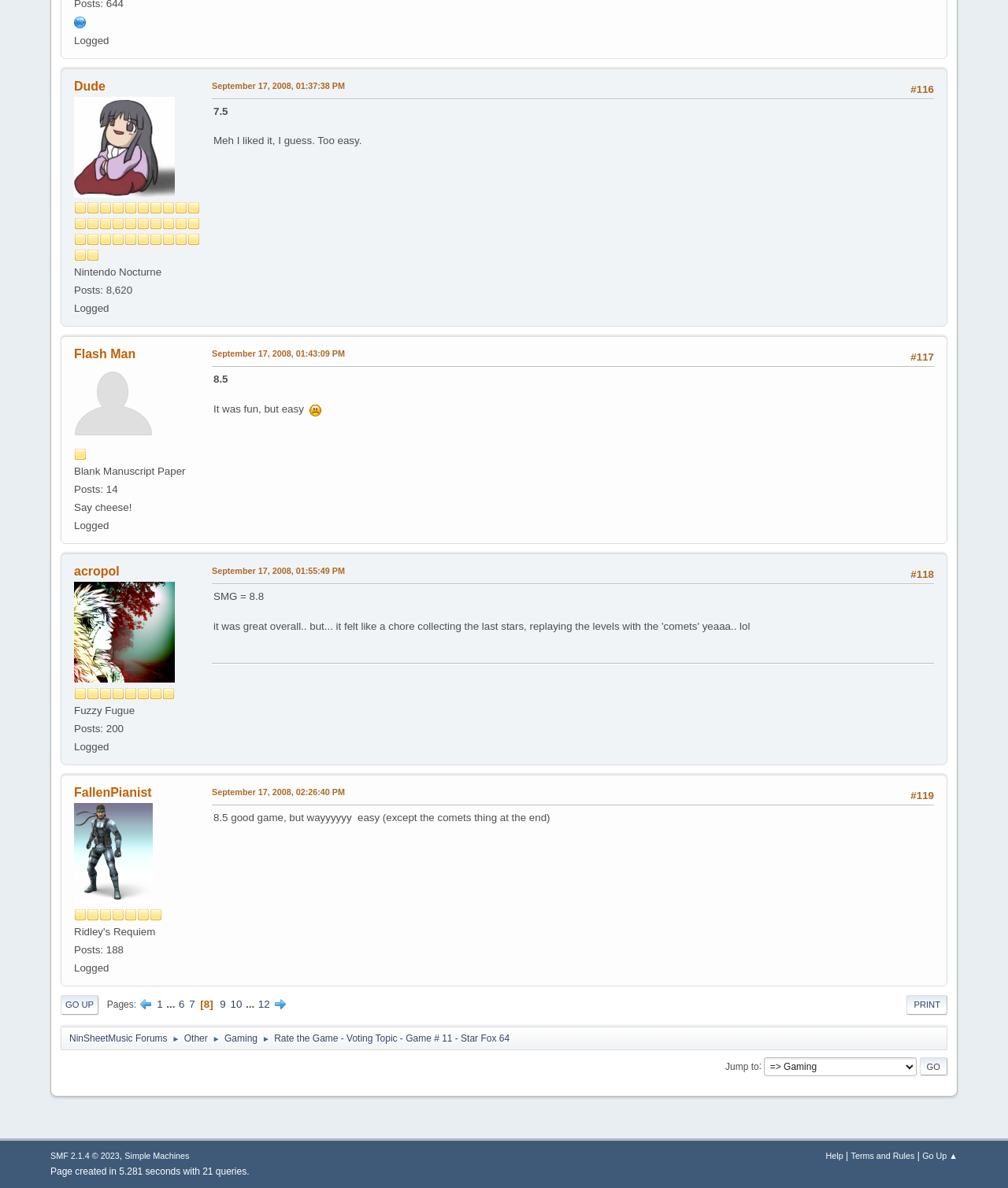Find the bounding box of the element with the following description: "September 17, 2008, 01:55:49 PM". The coordinates must be four float numbers between 0 and 1, formatted as [left, top, right, bottom].

[0.21, 0.475, 0.342, 0.487]